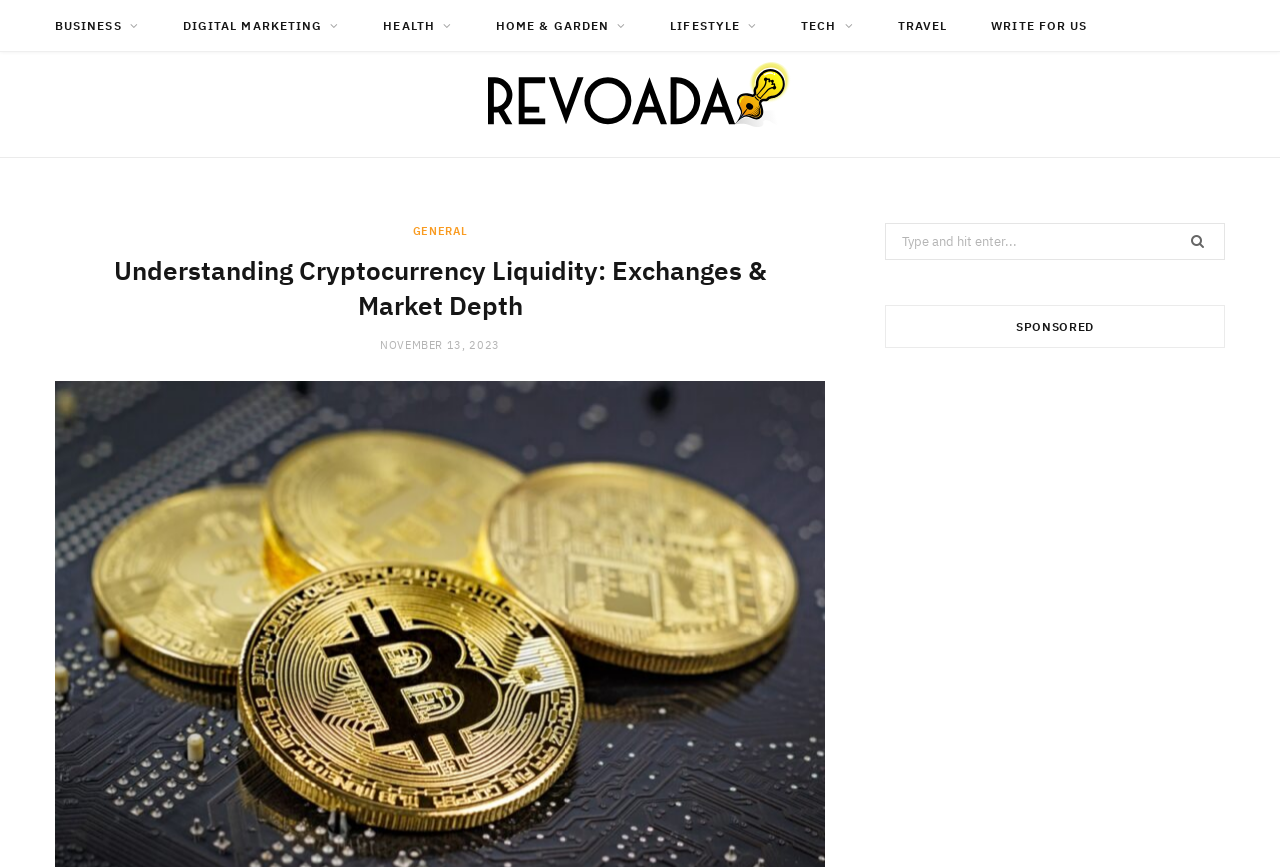Determine the bounding box coordinates of the clickable element to complete this instruction: "Click on BUSINESS". Provide the coordinates in the format of four float numbers between 0 and 1, [left, top, right, bottom].

[0.027, 0.0, 0.124, 0.06]